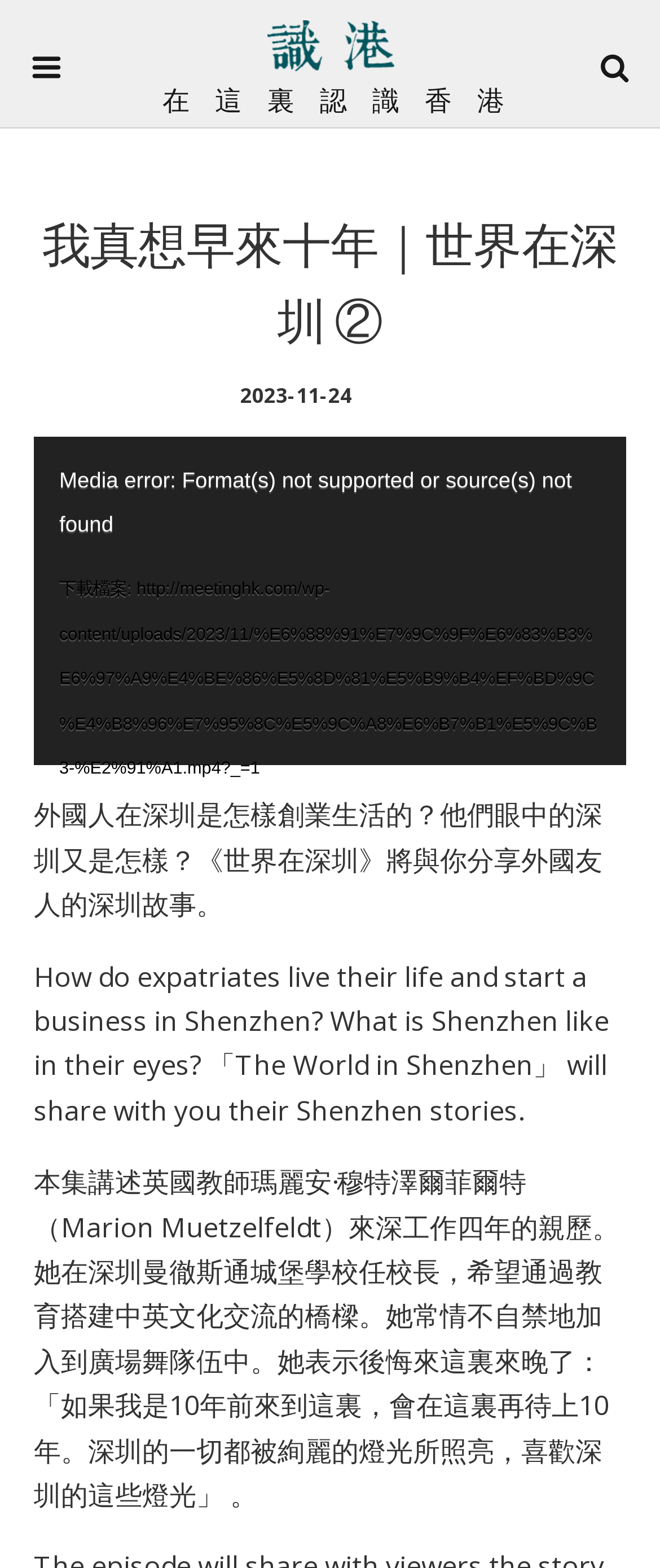Locate the bounding box coordinates of the element you need to click to accomplish the task described by this instruction: "Play the video".

[0.092, 0.456, 0.144, 0.478]